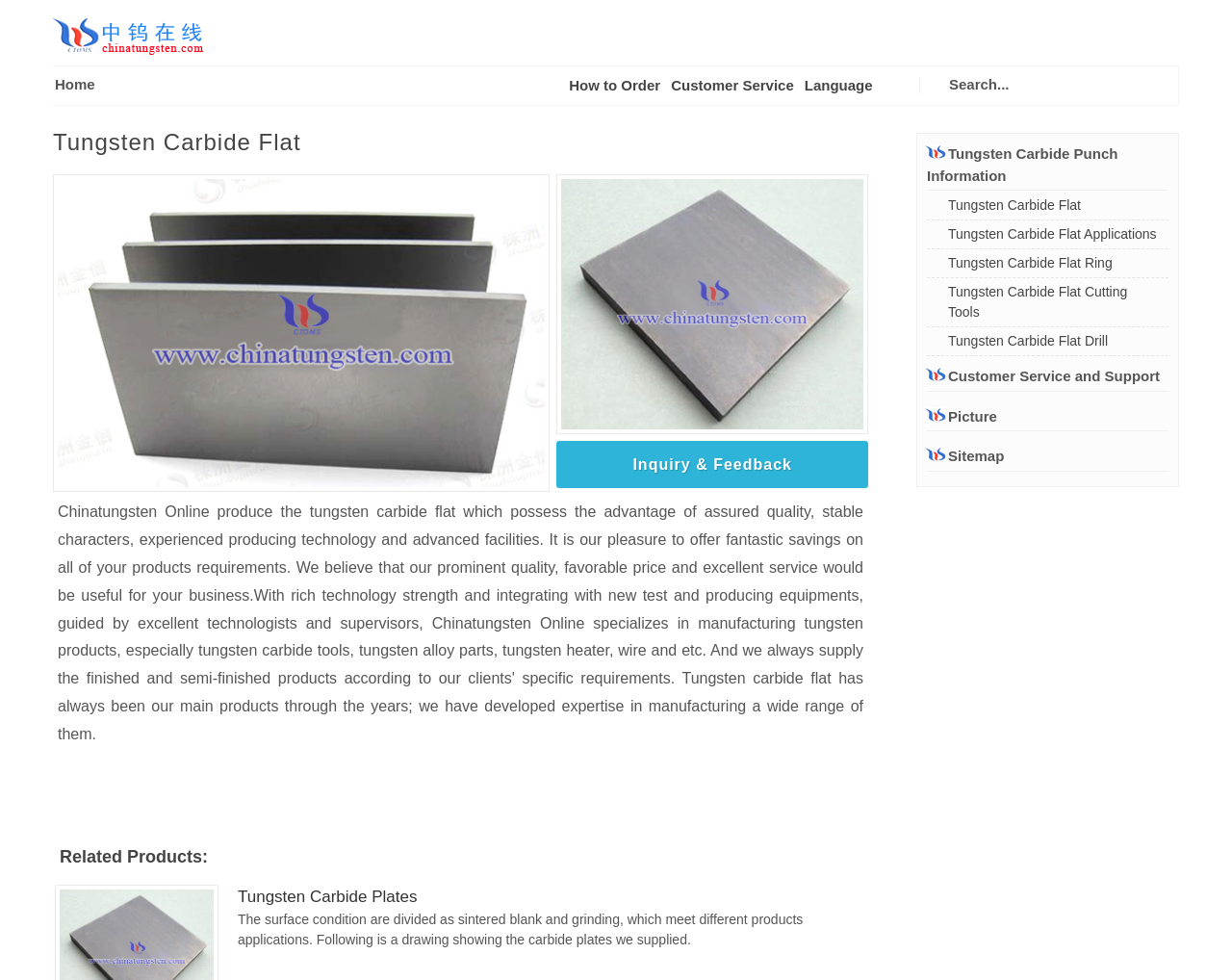Locate the coordinates of the bounding box for the clickable region that fulfills this instruction: "Search for a product".

[0.77, 0.072, 0.956, 0.099]